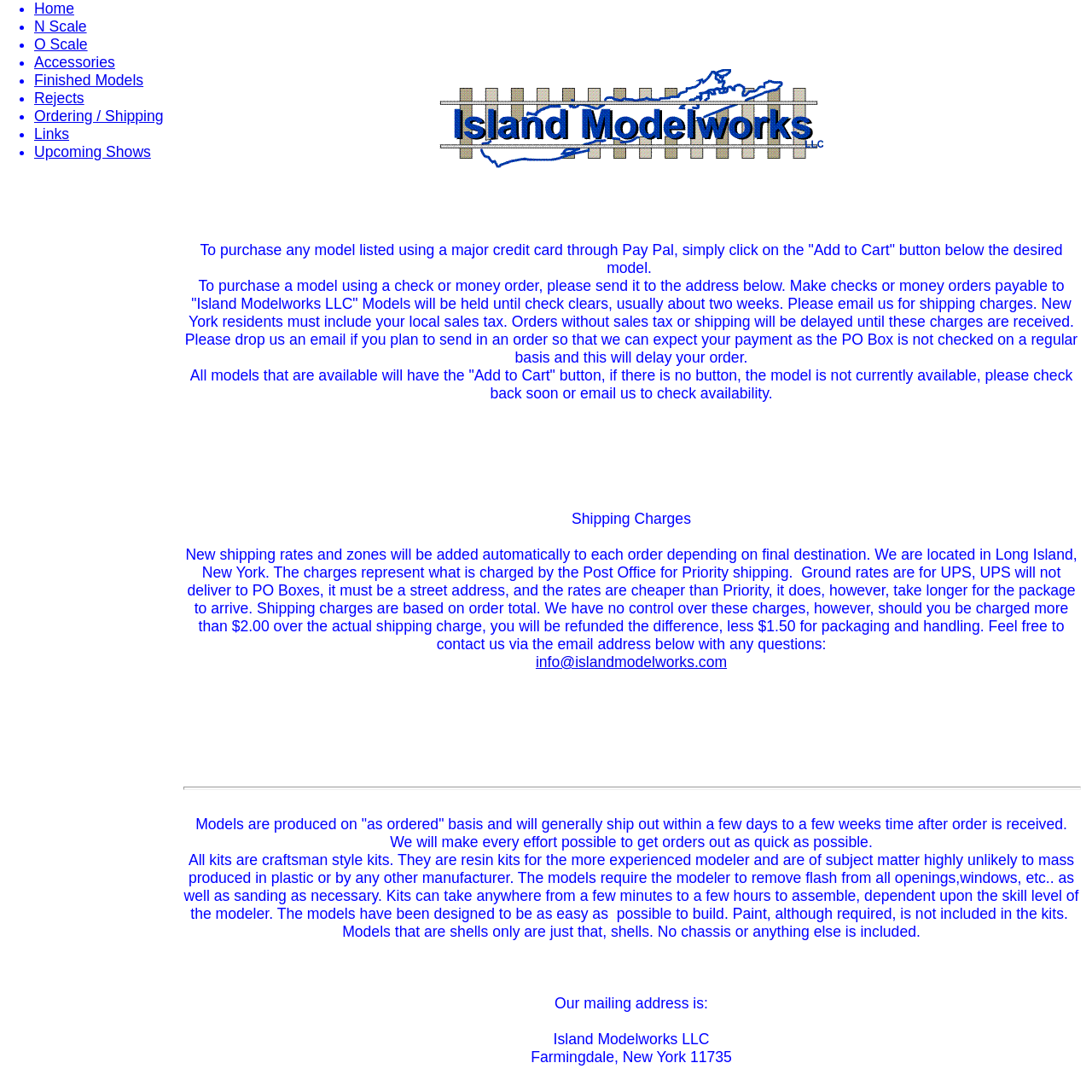What is the purpose of the 'Add to Cart' button?
Using the information from the image, answer the question thoroughly.

I inferred the purpose of the 'Add to Cart' button by reading the text element at coordinates [0.183, 0.221, 0.973, 0.253], which explains how to purchase models using a major credit card through PayPal. The text mentions clicking on the 'Add to Cart' button to initiate the purchase process.